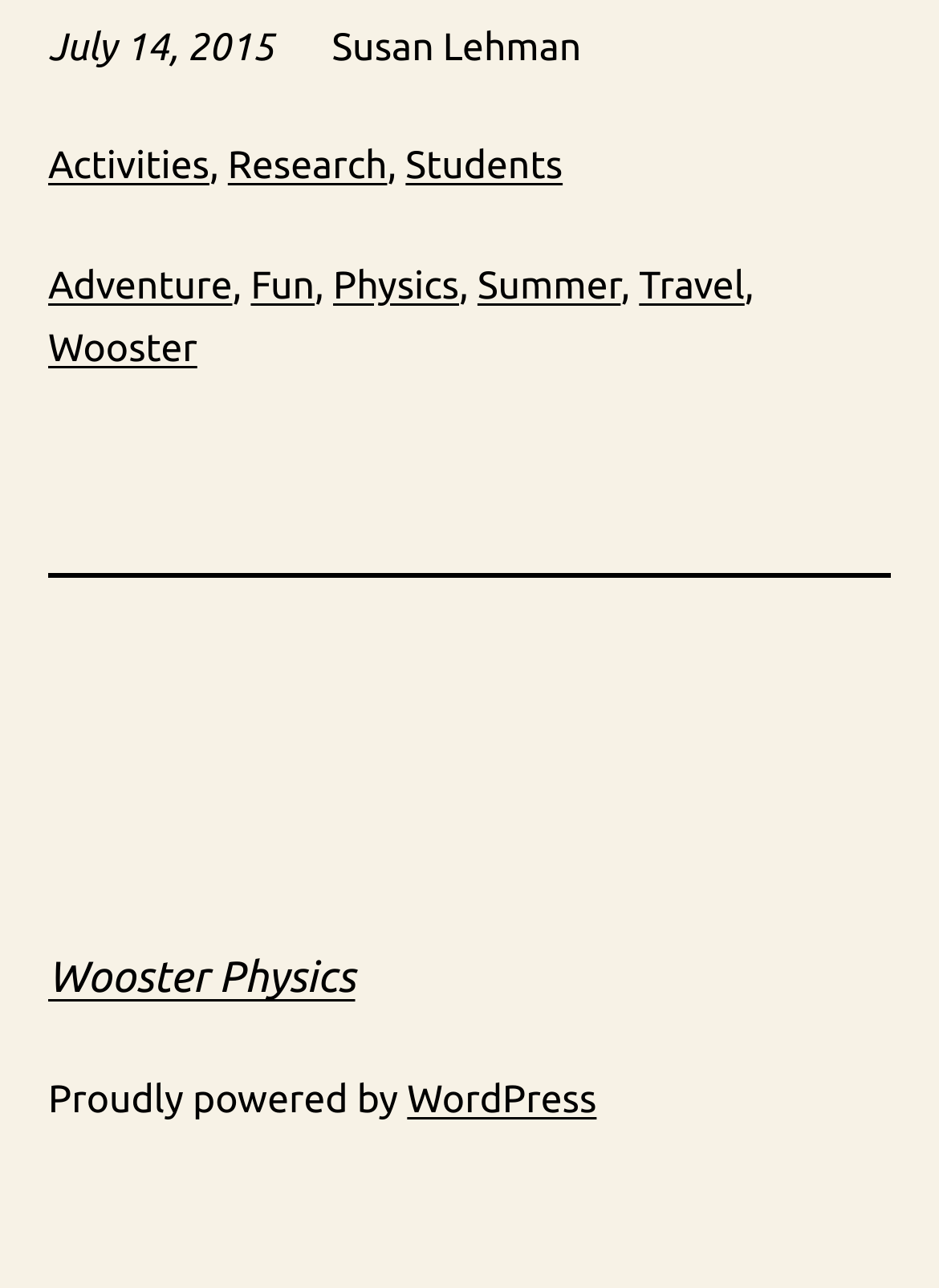Answer the question in a single word or phrase:
What are the categories listed on the webpage?

Activities, Research, Students, etc.